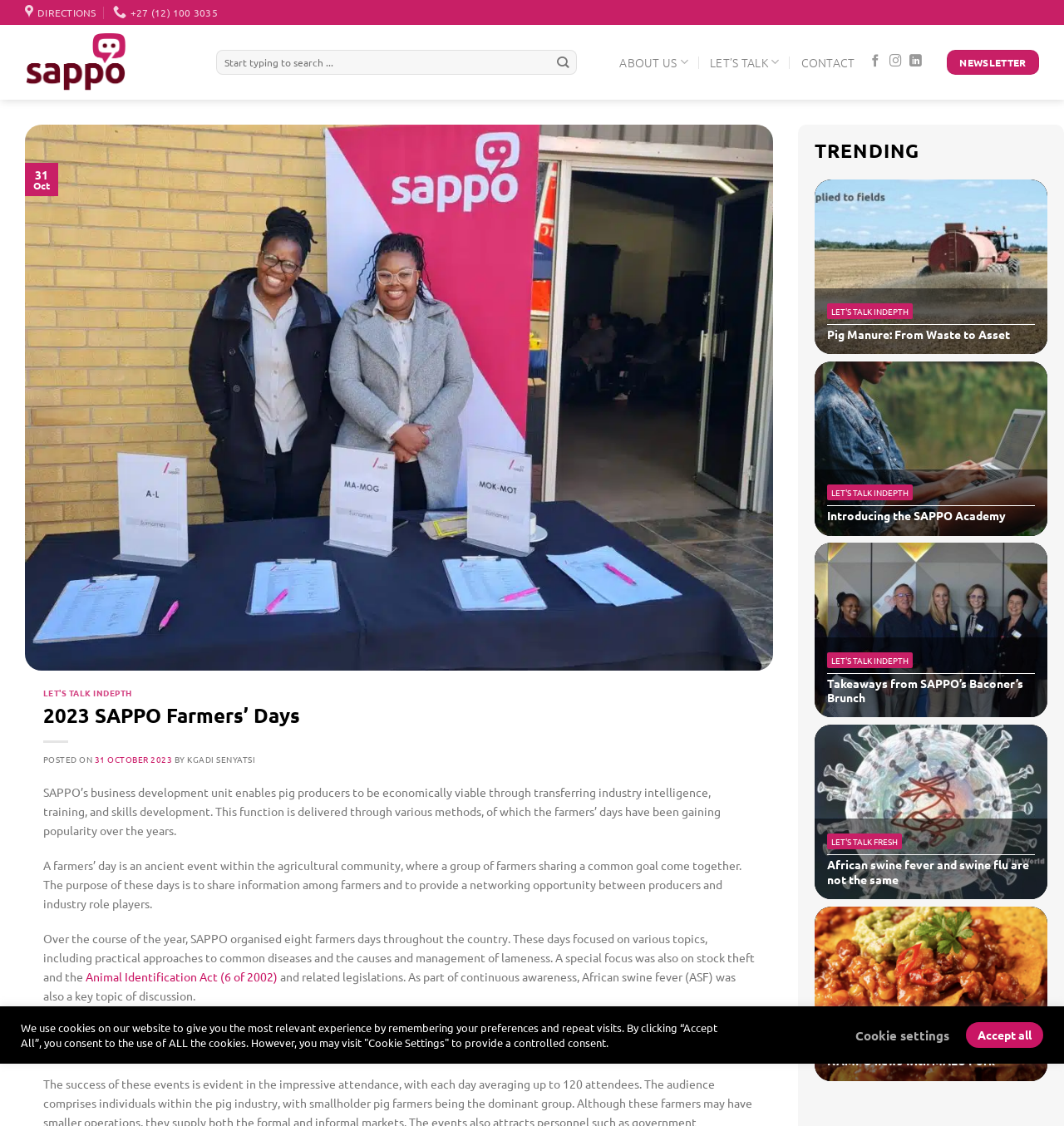What is the name of the academy introduced in one of the trending articles?
Using the image, elaborate on the answer with as much detail as possible.

One of the trending articles on the webpage is titled 'Introducing the SAPPO Academy', which suggests that SAPPO has introduced an academy for pig producers.